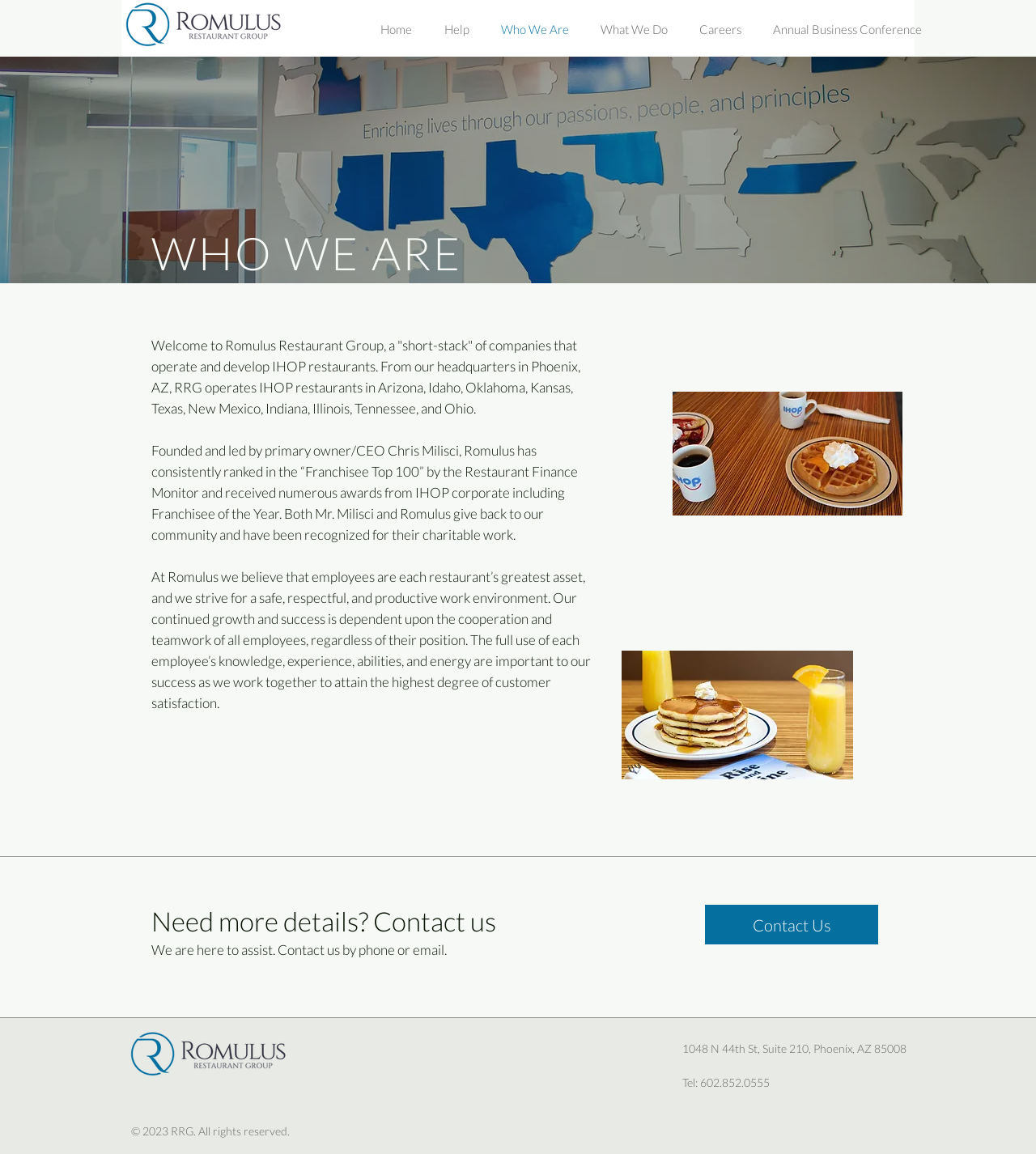Extract the bounding box for the UI element that matches this description: "What We Do".

[0.564, 0.008, 0.659, 0.043]